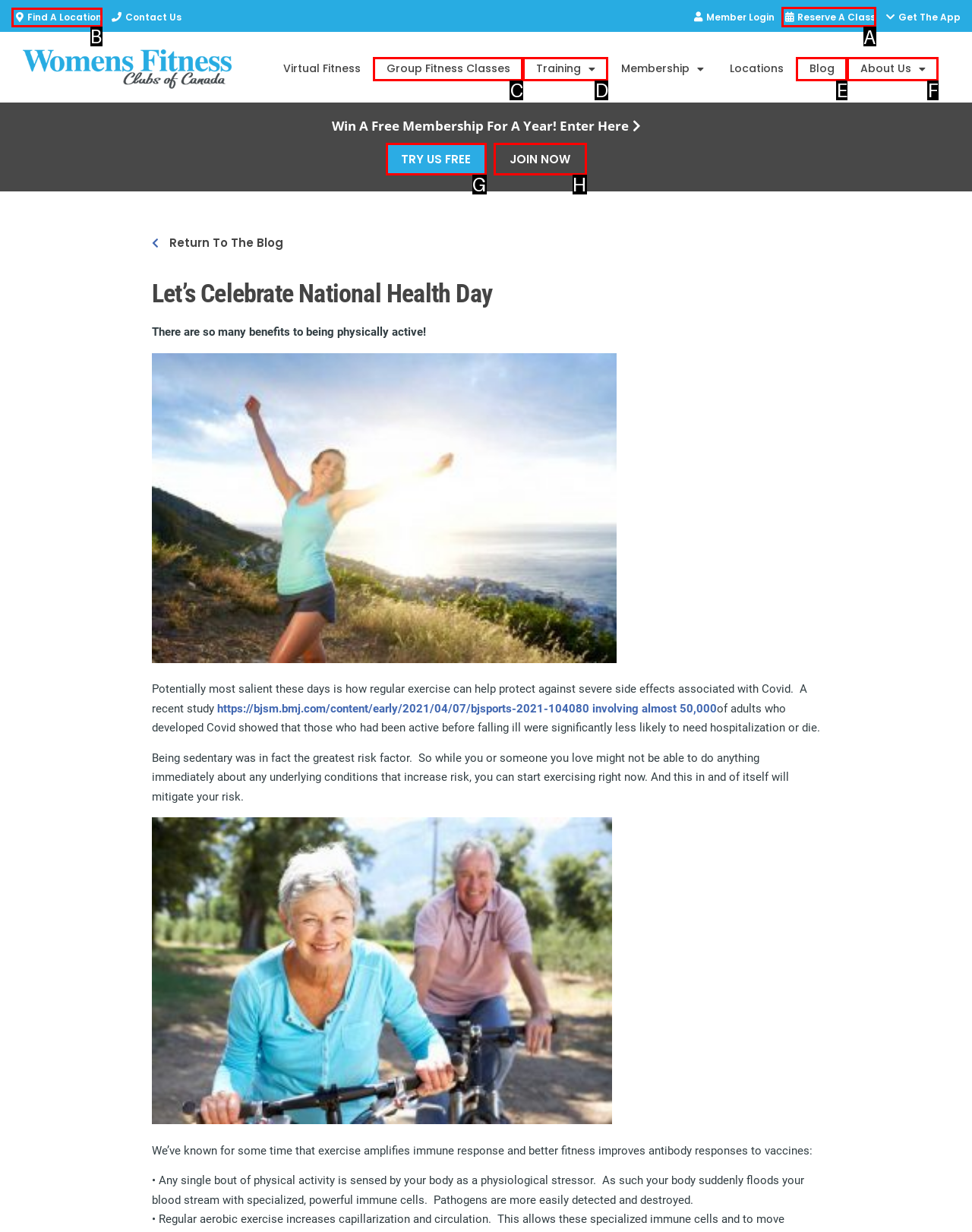Tell me which option I should click to complete the following task: Reserve a class
Answer with the option's letter from the given choices directly.

A